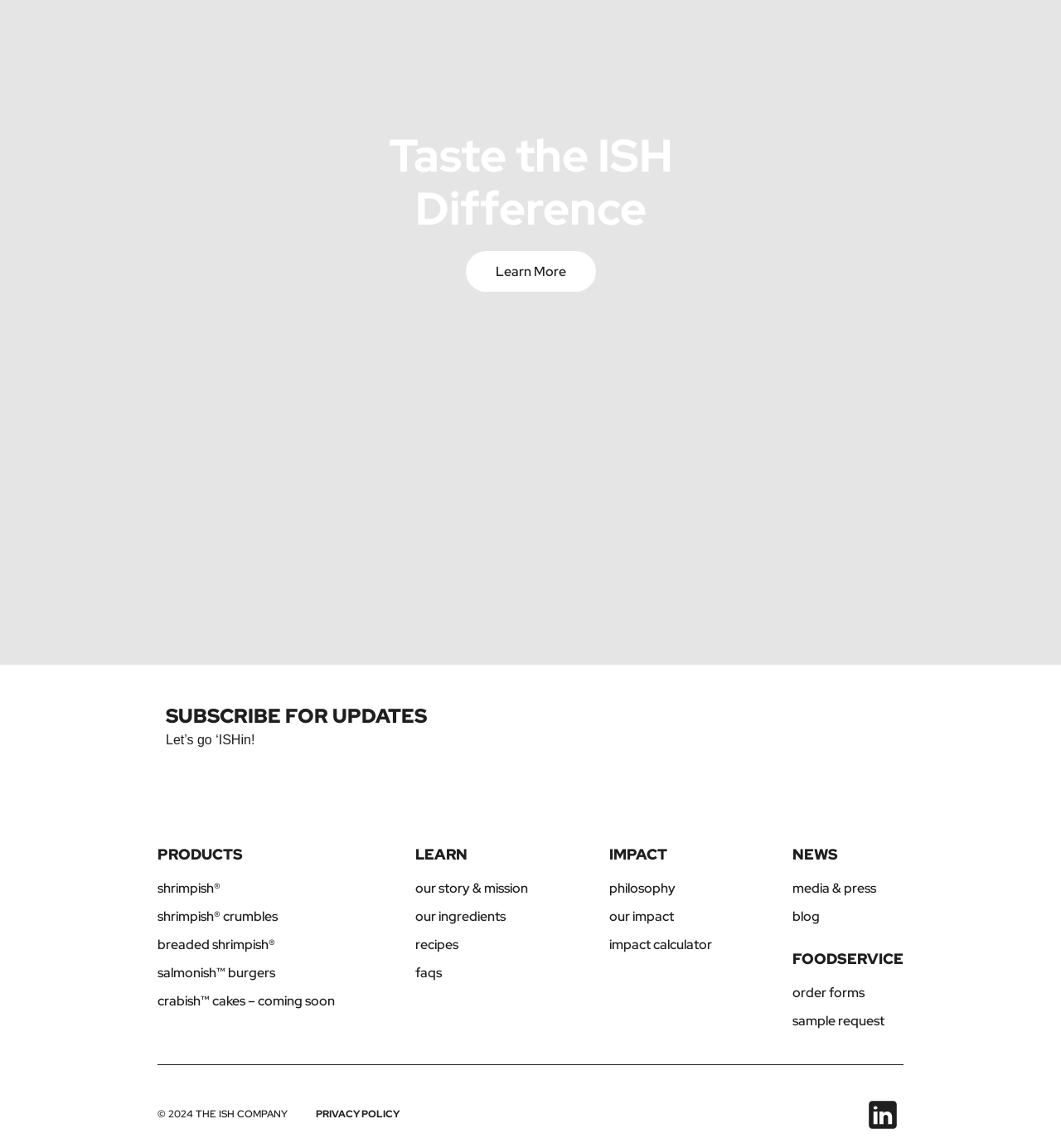What is the 'IMPACT' section about?
Please answer the question with as much detail and depth as you can.

The 'IMPACT' section contains links to 'philosophy', 'our impact', and 'impact calculator', indicating that it is related to the company's philosophy and the impact of its products or services on the environment or society.